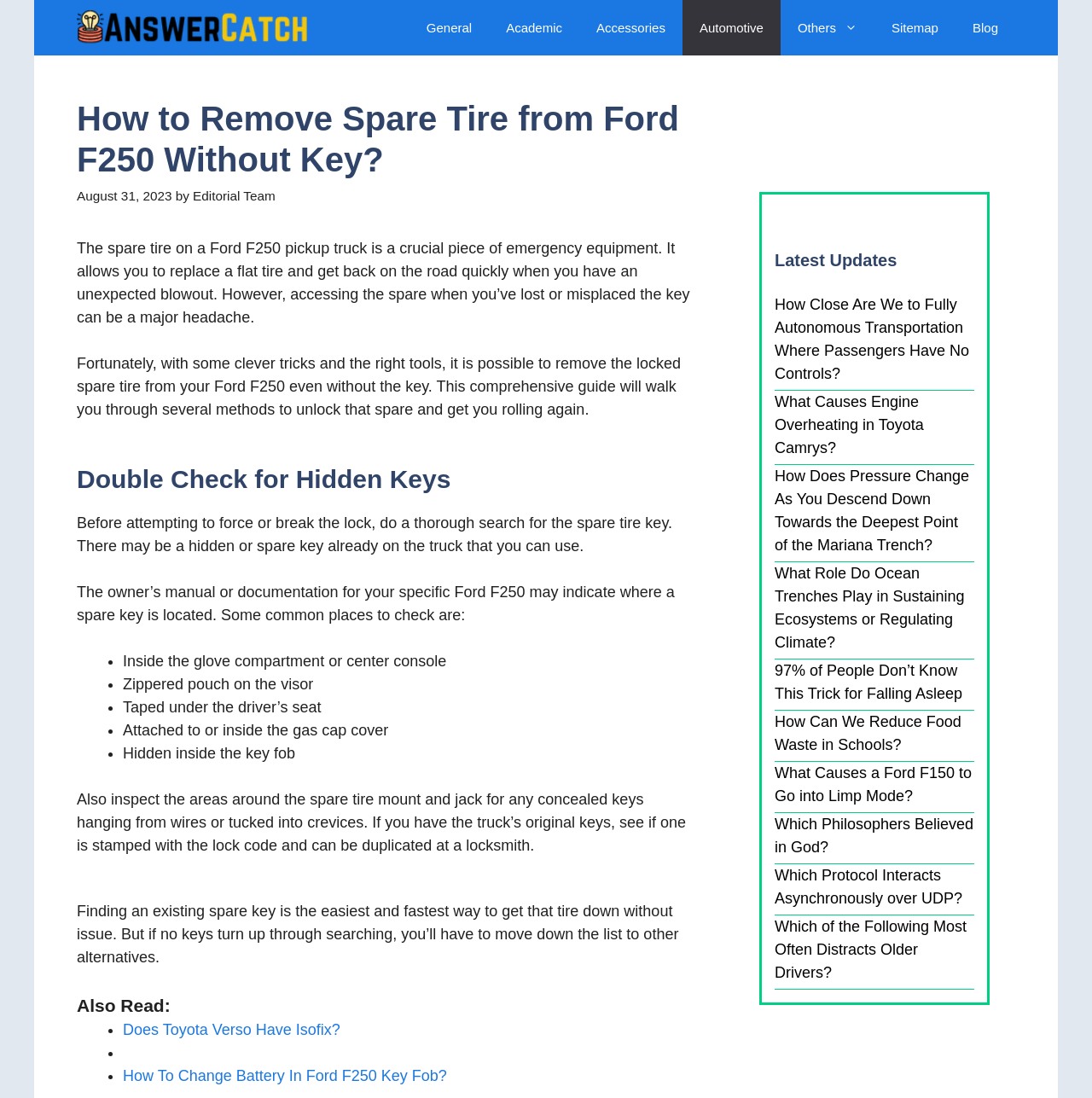Please identify the bounding box coordinates of the element on the webpage that should be clicked to follow this instruction: "Click on the 'How Close Are We to Fully Autonomous Transportation Where Passengers Have No Controls?' link". The bounding box coordinates should be given as four float numbers between 0 and 1, formatted as [left, top, right, bottom].

[0.709, 0.736, 0.888, 0.814]